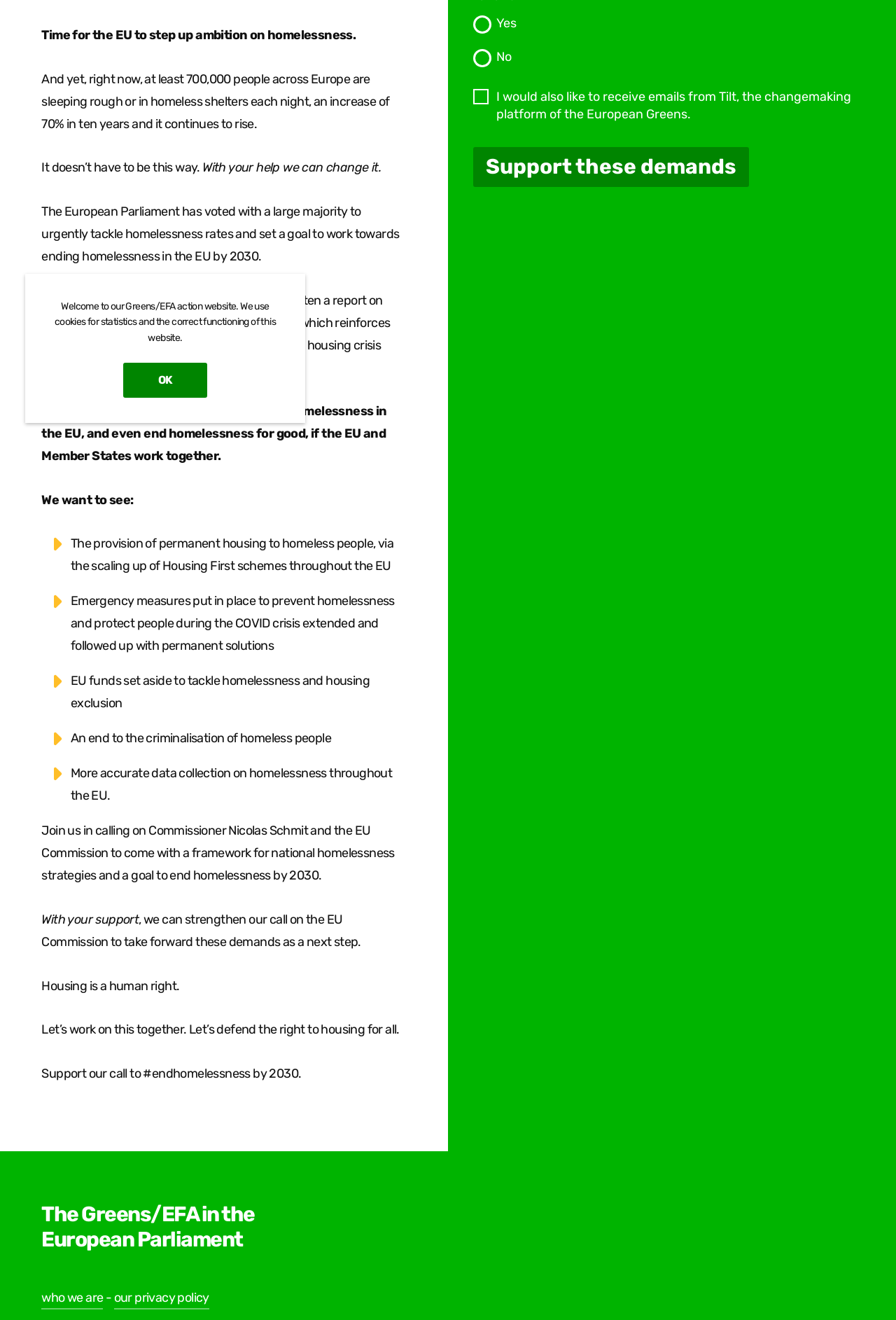Find the bounding box of the UI element described as follows: "OK".

[0.138, 0.275, 0.231, 0.301]